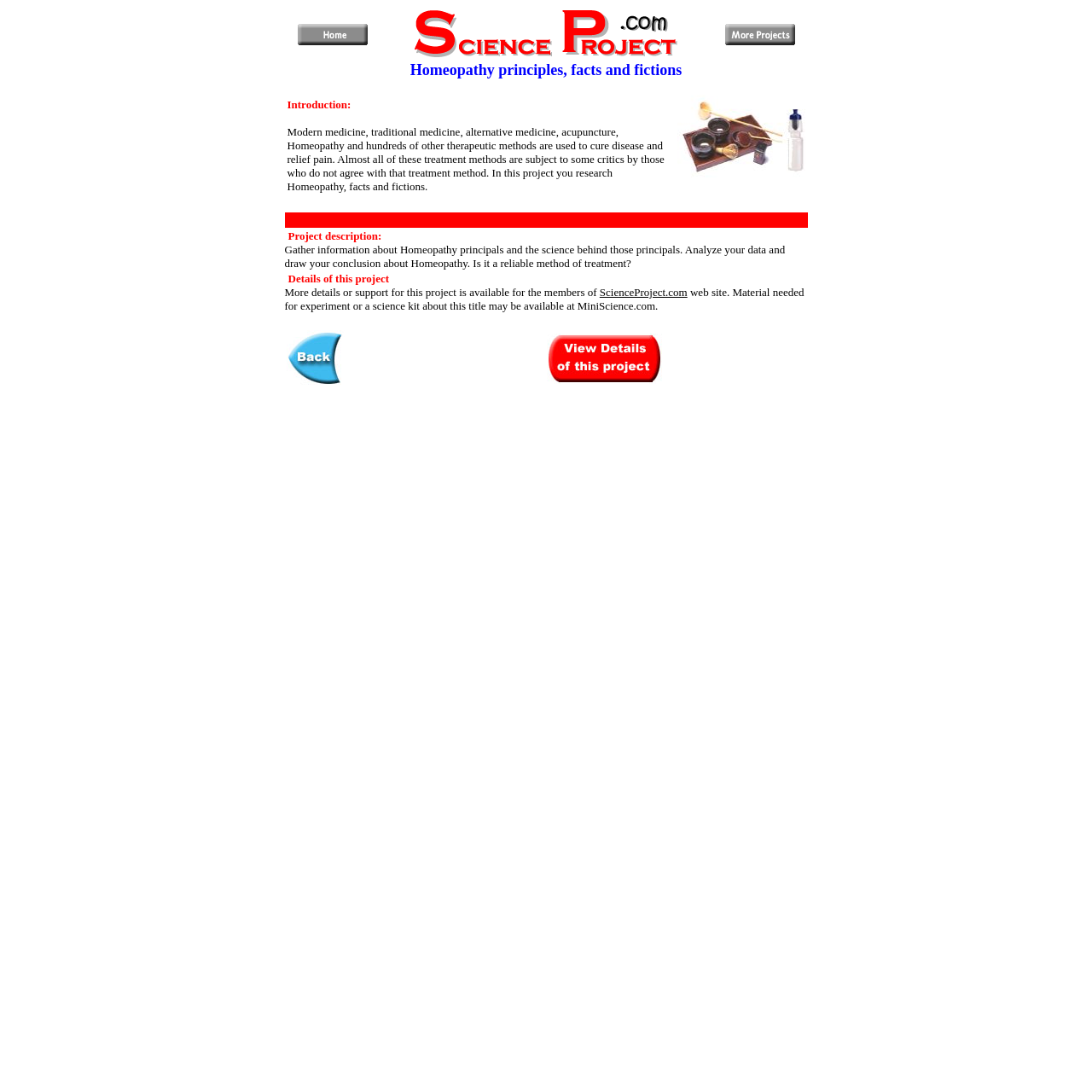Refer to the screenshot and give an in-depth answer to this question: What is the relationship between Homeopathy and other therapeutic methods?

The introduction section mentions that Homeopathy, like other therapeutic methods such as modern medicine, traditional medicine, and acupuncture, is subject to critics by those who do not agree with it.